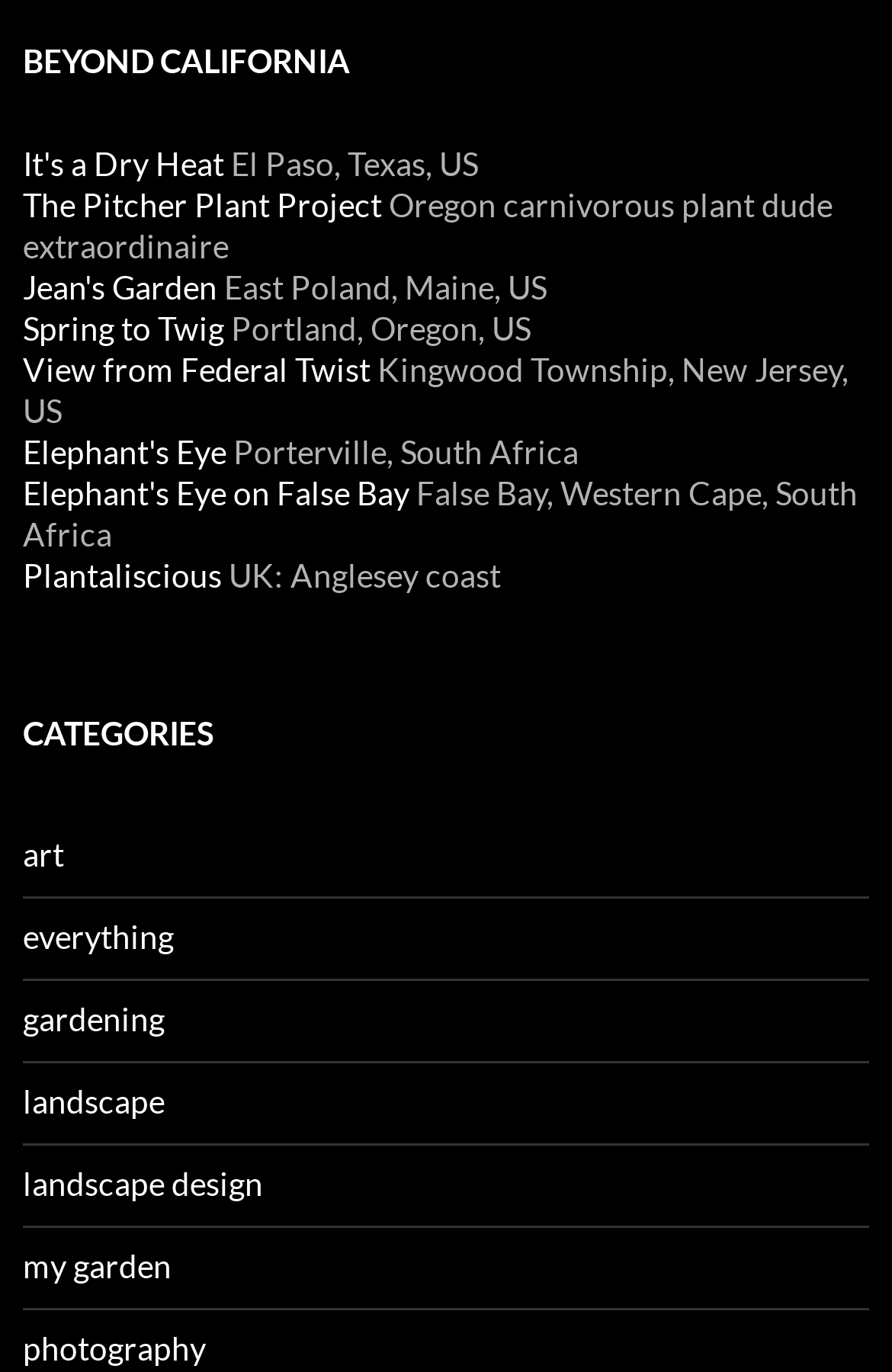Based on the element description, predict the bounding box coordinates (top-left x, top-left y, bottom-right x, bottom-right y) for the UI element in the screenshot: Spring to Twig

[0.026, 0.225, 0.251, 0.253]